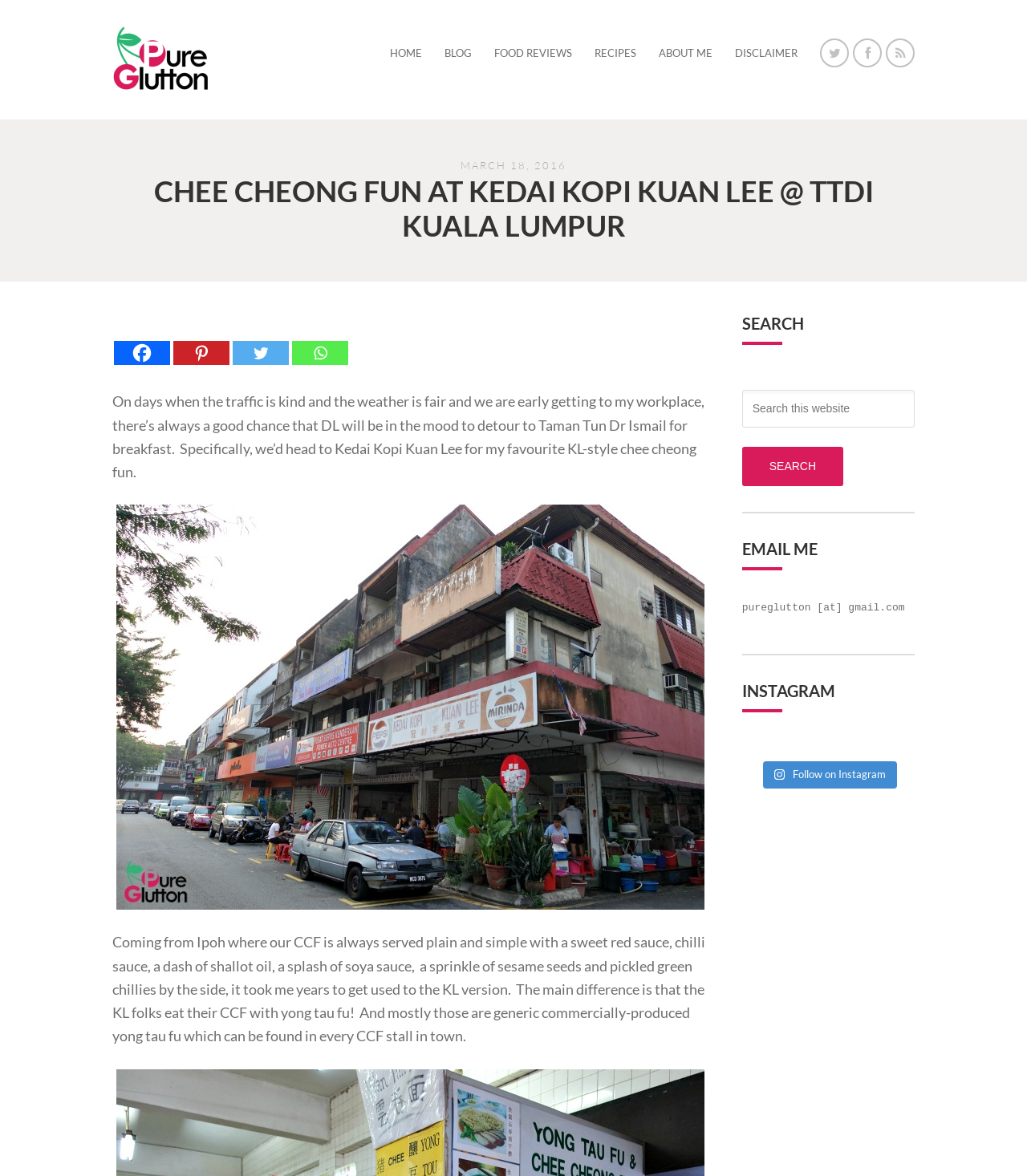Please respond in a single word or phrase: 
What is the email address of the blogger?

pureglutton@gmail.com